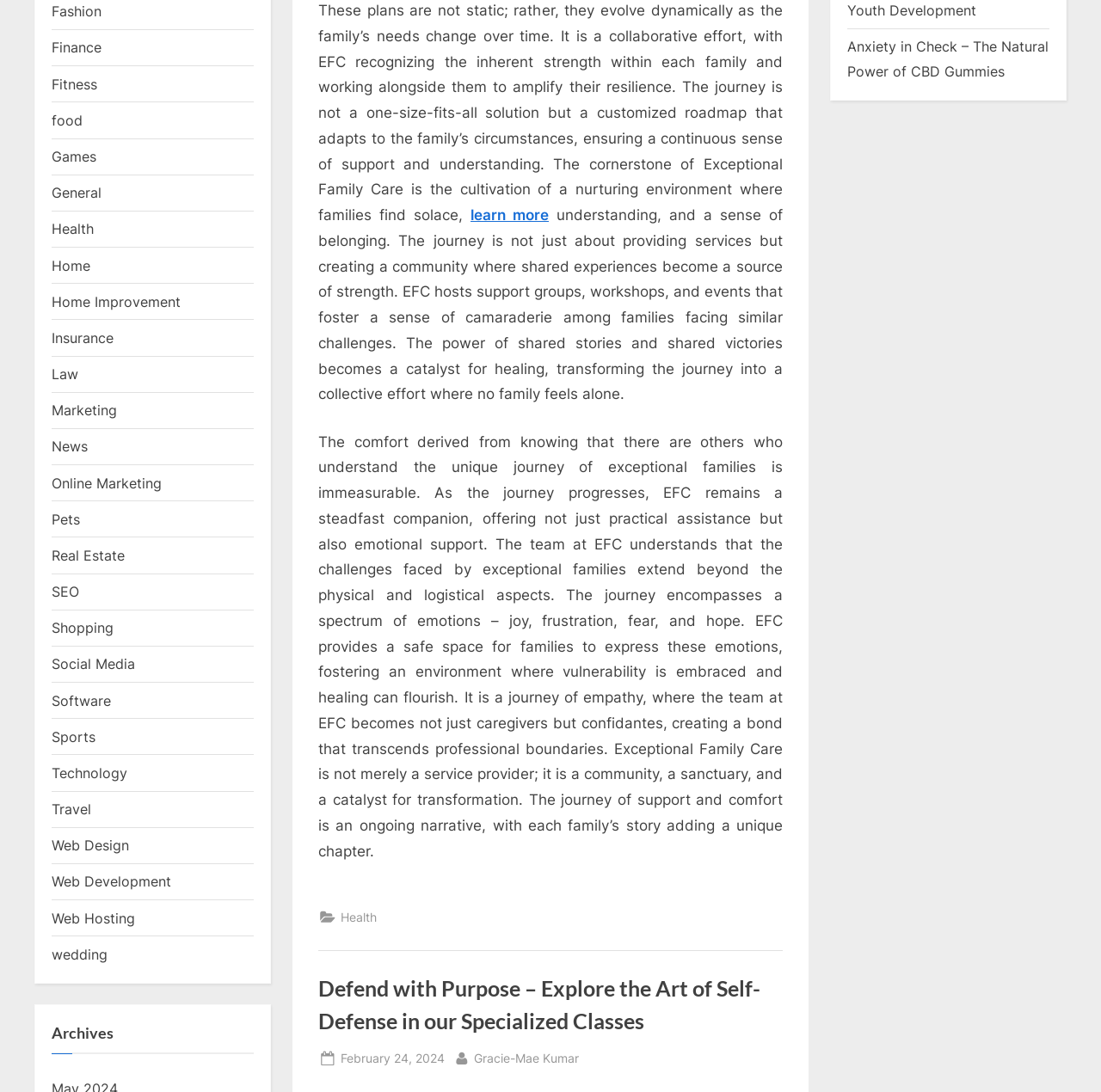What is the date of the latest article?
From the image, respond with a single word or phrase.

February 24, 2024